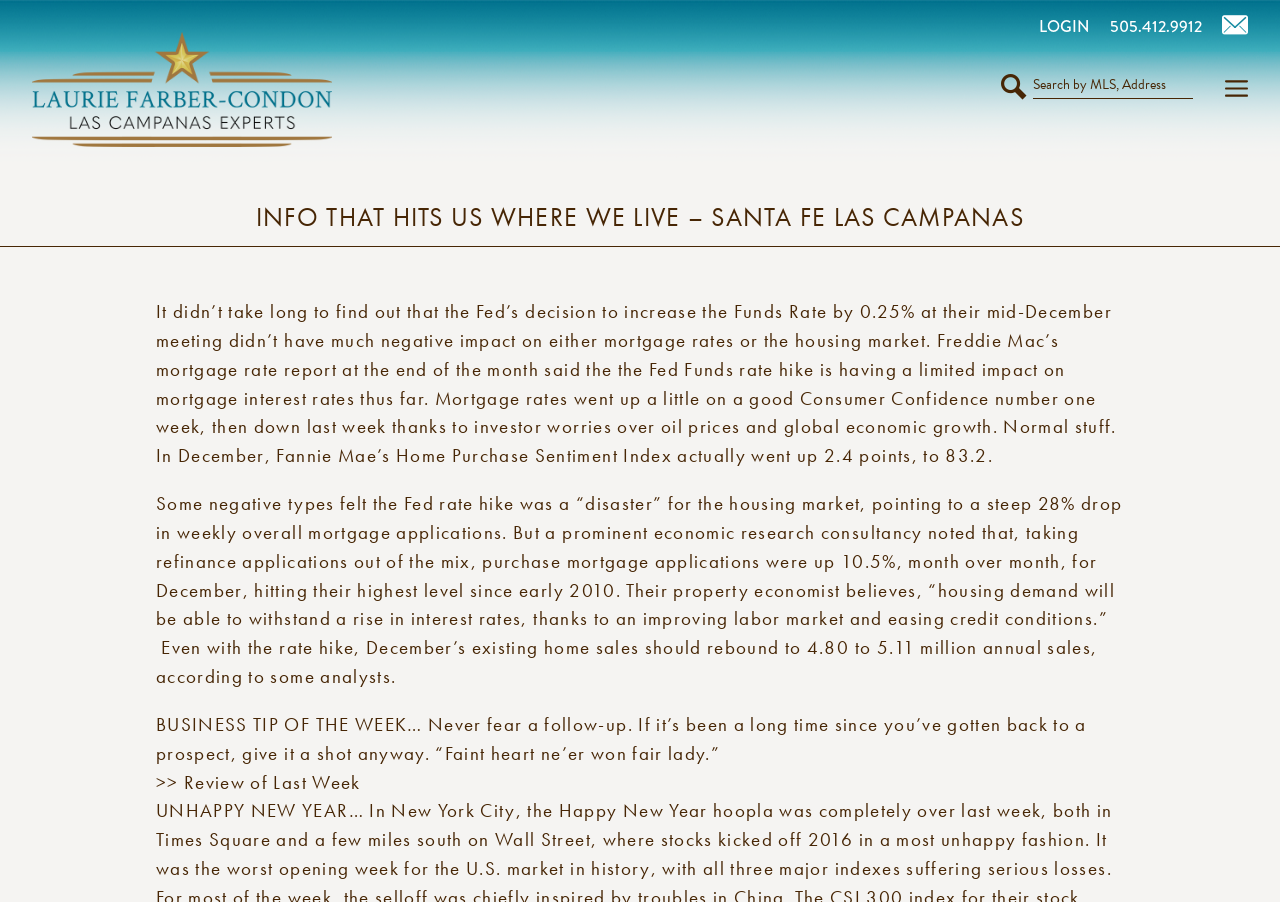Present a detailed account of what is displayed on the webpage.

The webpage appears to be a blog or news article page focused on real estate and mortgage rates. At the top, there is a banner with a search bar and a button on the right side, accompanied by several links, including "Las Campanas Experts" with an associated image, "LOGIN", a phone number, and a social media icon. 

Below the banner, there is a main heading "INFO THAT HITS US WHERE WE LIVE – SANTA FE LAS CAMPANAS" followed by a series of paragraphs discussing the impact of the Federal Reserve's decision to increase the Funds Rate on mortgage rates and the housing market. The text explains that the rate hike had a limited impact on mortgage interest rates and that the housing market is expected to withstand the rise in interest rates.

There are four paragraphs of text in total, with the first paragraph introducing the topic, the second and third paragraphs providing more details and statistics, and the fourth paragraph offering a "BUSINESS TIP OF THE WEEK". 

At the bottom of the page, there is a section titled ">> Review of Last Week". The navigation menu is located at the top right corner of the page, with a button to expand or collapse it.